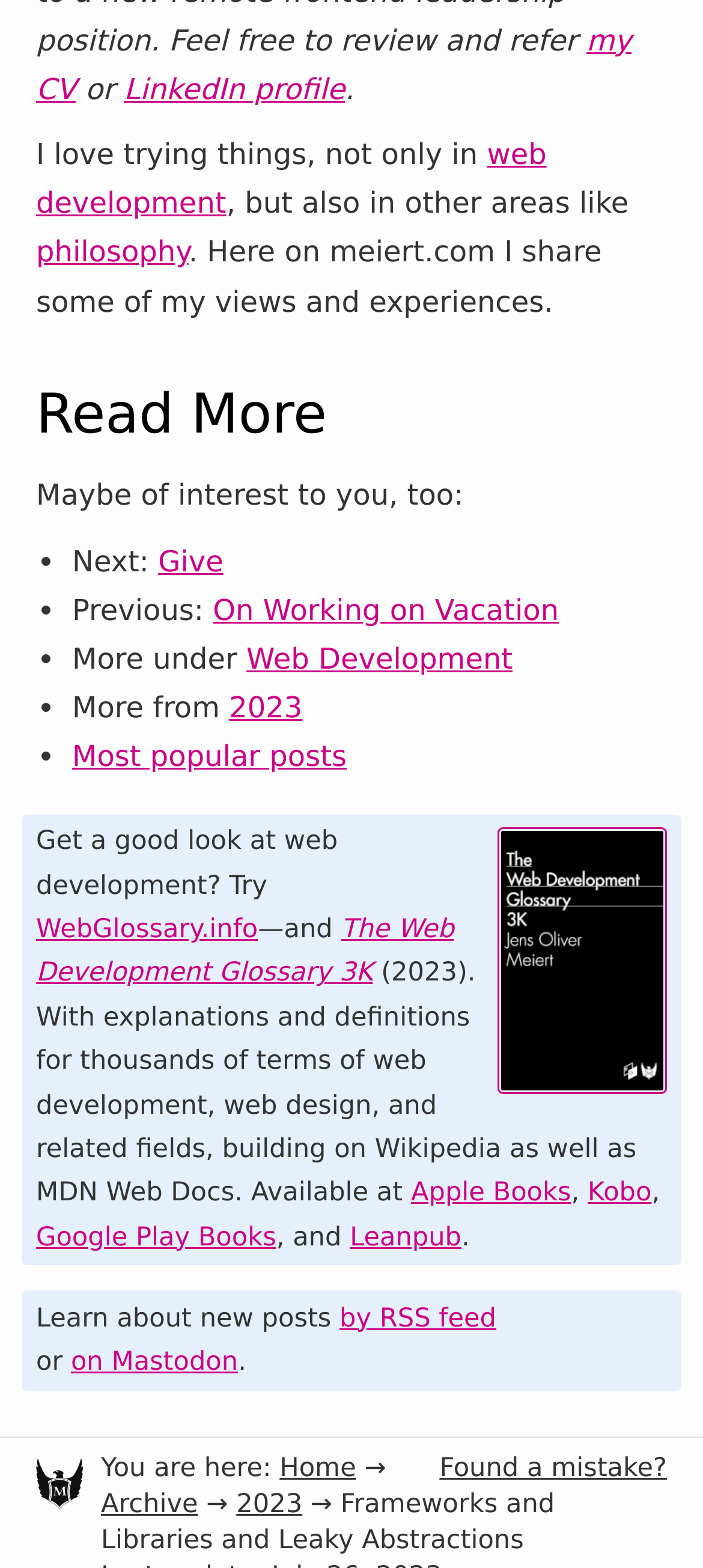Based on what you see in the screenshot, provide a thorough answer to this question: What is the alternative way to get notified about new posts?

The alternative way to get notified about new posts can be found in the text 'Learn about new posts by RSS feed or on Mastodon.' which suggests that users can either use an RSS feed or follow the author on Mastodon to get notified about new posts.